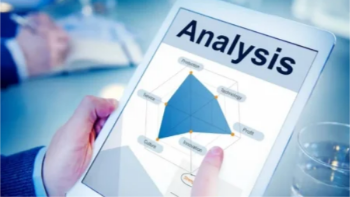Provide a one-word or short-phrase answer to the question:
What type of chart is displayed on the tablet?

Radar or spider diagram